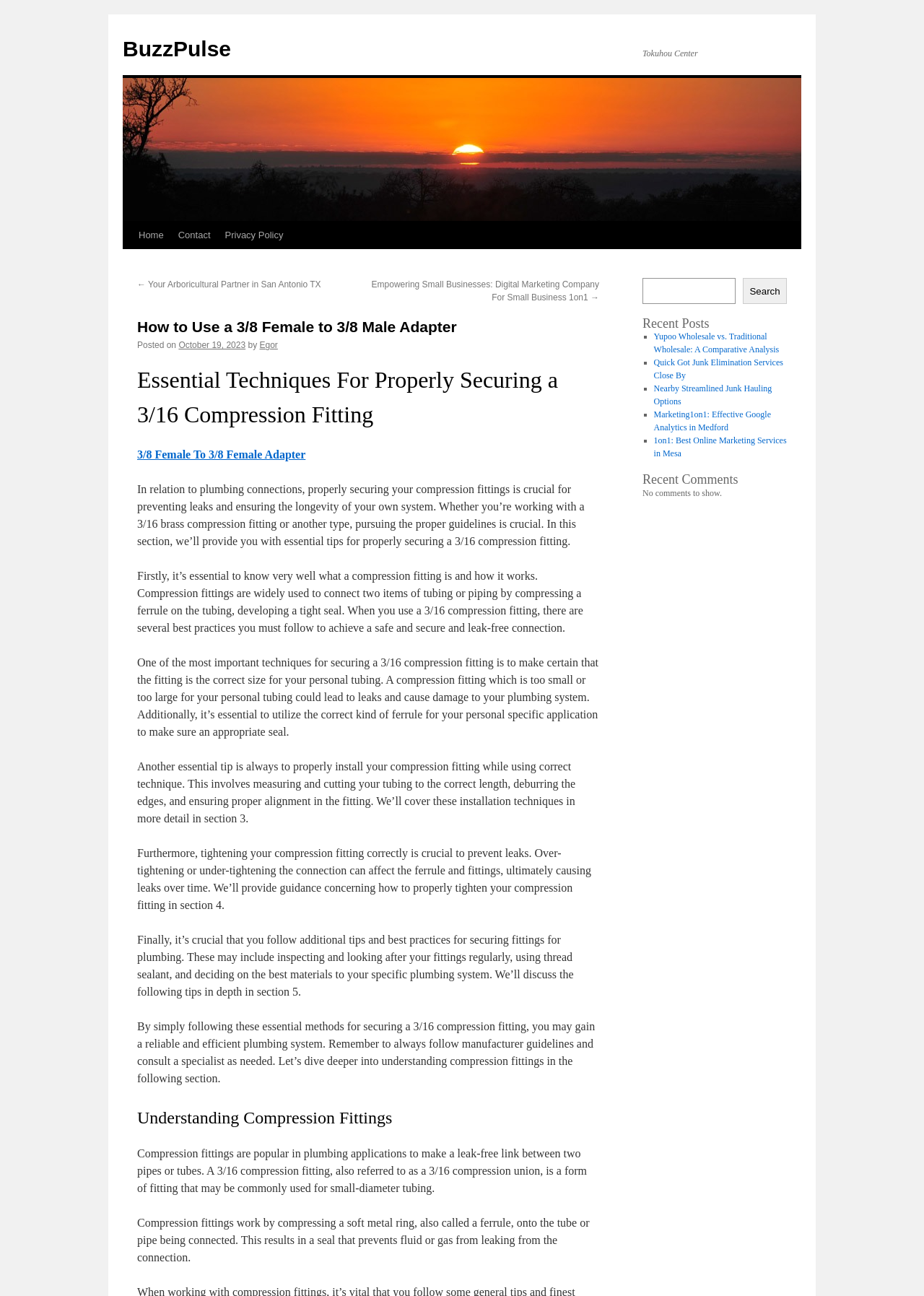Please determine the bounding box coordinates of the element's region to click in order to carry out the following instruction: "Click on the 'Home' link". The coordinates should be four float numbers between 0 and 1, i.e., [left, top, right, bottom].

[0.142, 0.171, 0.185, 0.192]